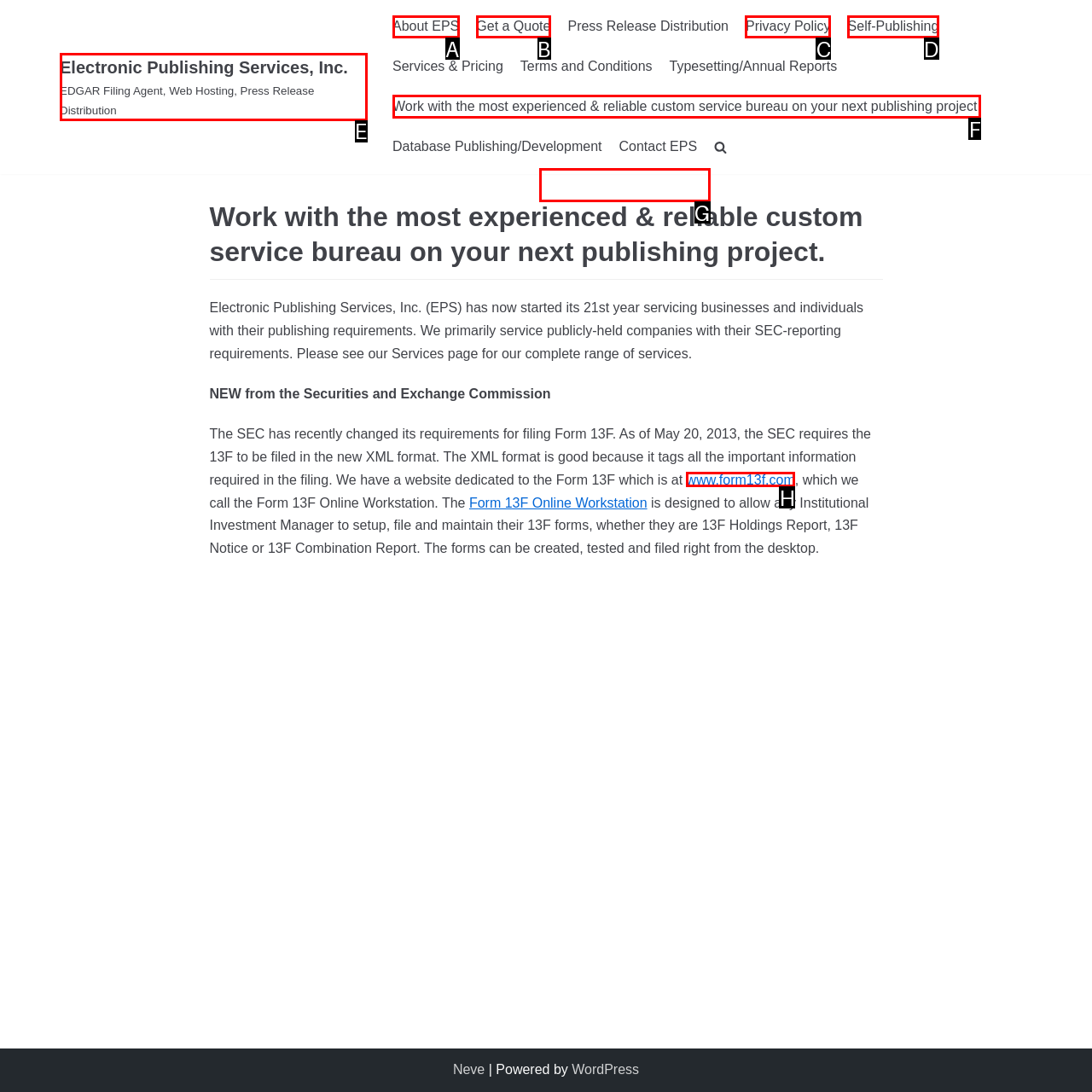Tell me which one HTML element I should click to complete the following task: Search for something Answer with the option's letter from the given choices directly.

G